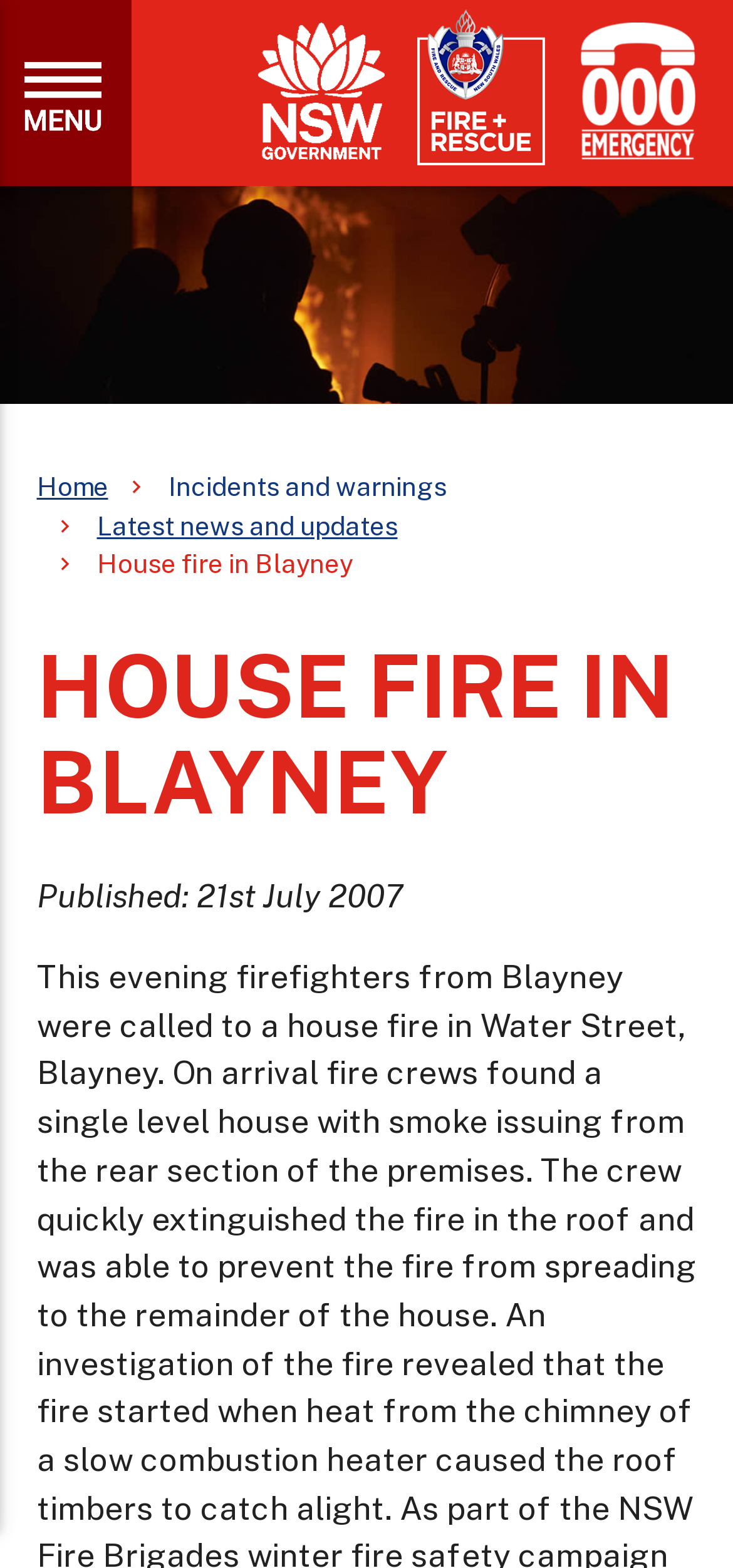Give a one-word or phrase response to the following question: What is the category of the incident?

House fire